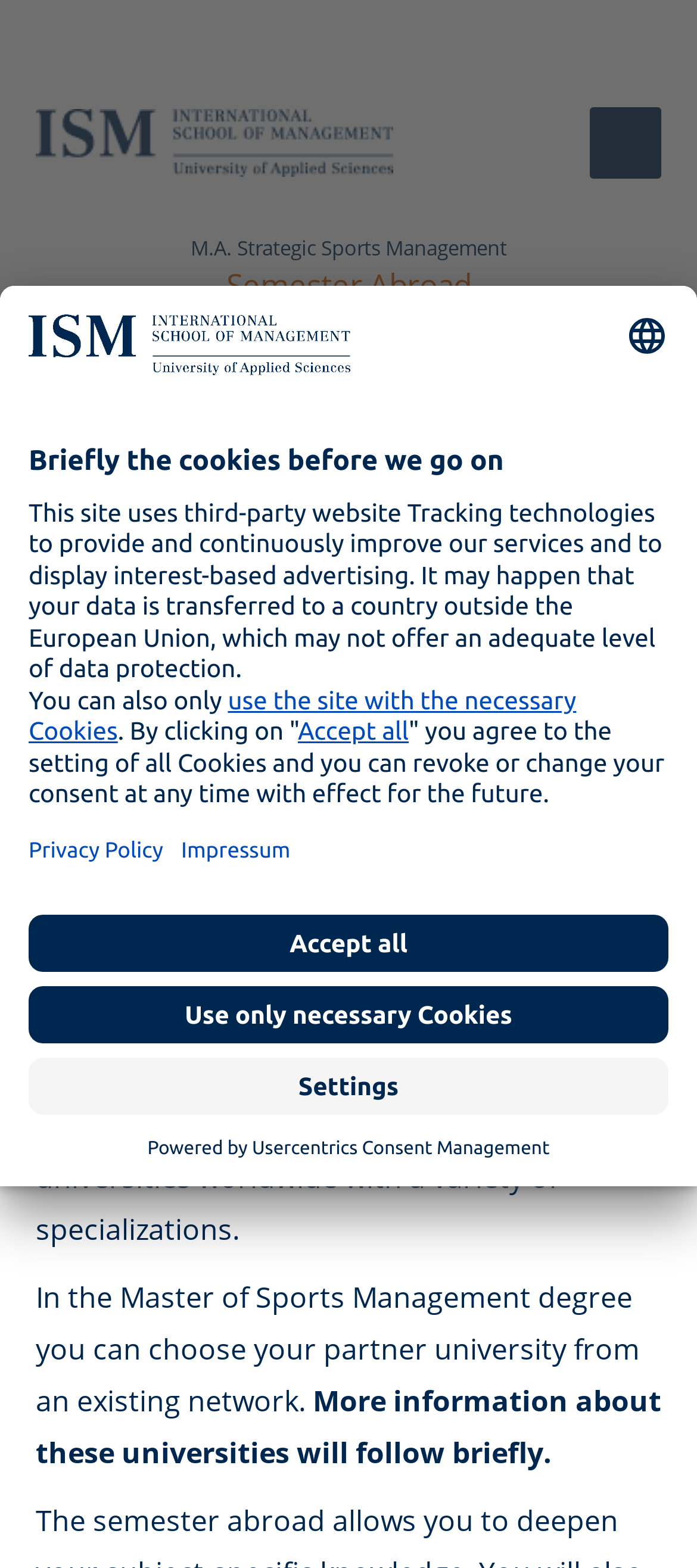Analyze the image and answer the question with as much detail as possible: 
What is the purpose of the semester abroad?

I inferred the purpose of the semester abroad by considering the heading element with the text 'Gain valuable international experience' and the static text element with the text 'integrated semester abroad'. This implies that the purpose of the semester abroad is to gain international experience.